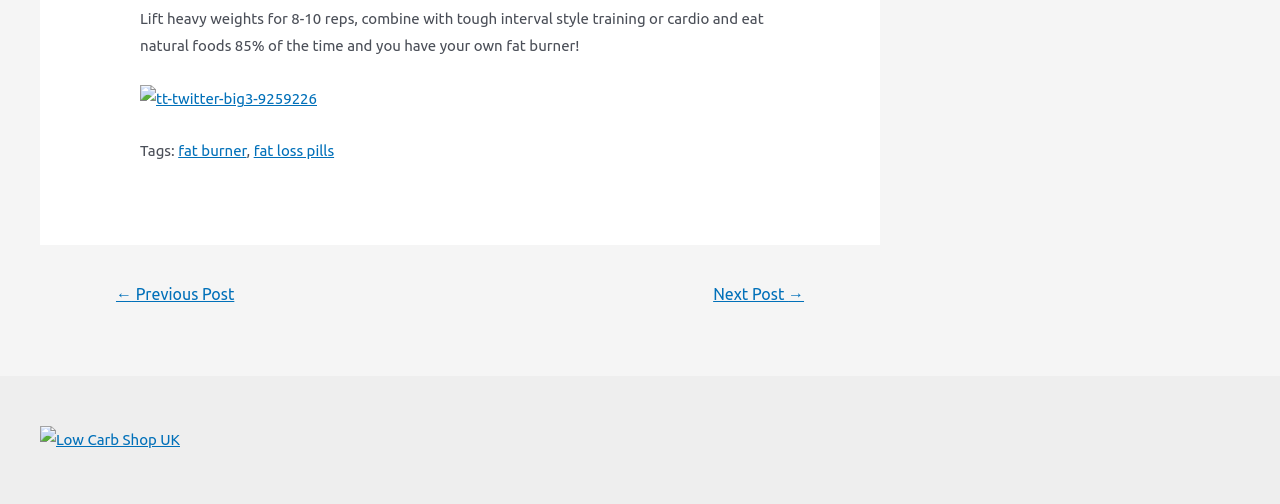Please find the bounding box for the UI component described as follows: "Privacy".

None